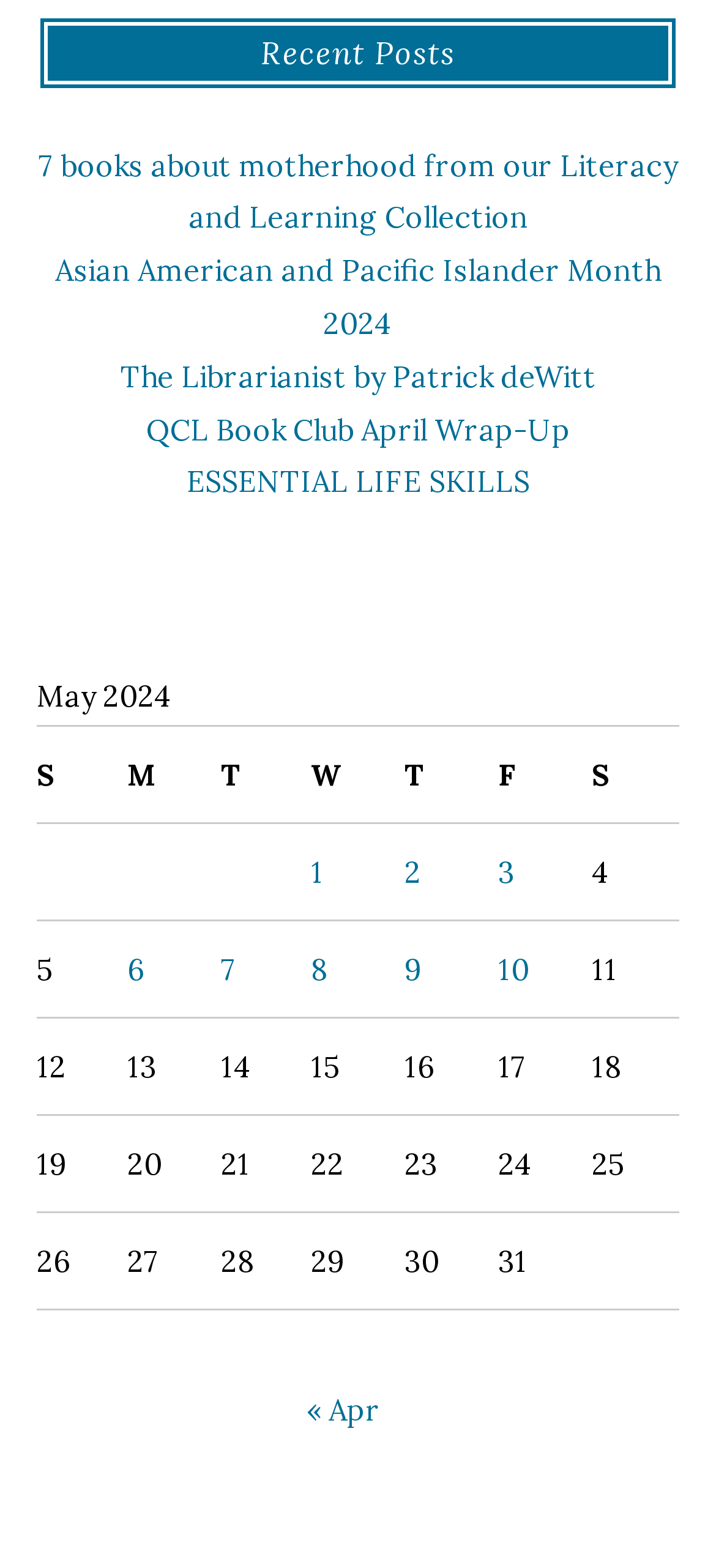Locate the bounding box coordinates of the clickable part needed for the task: "Go to previous month".

[0.428, 0.887, 0.531, 0.911]